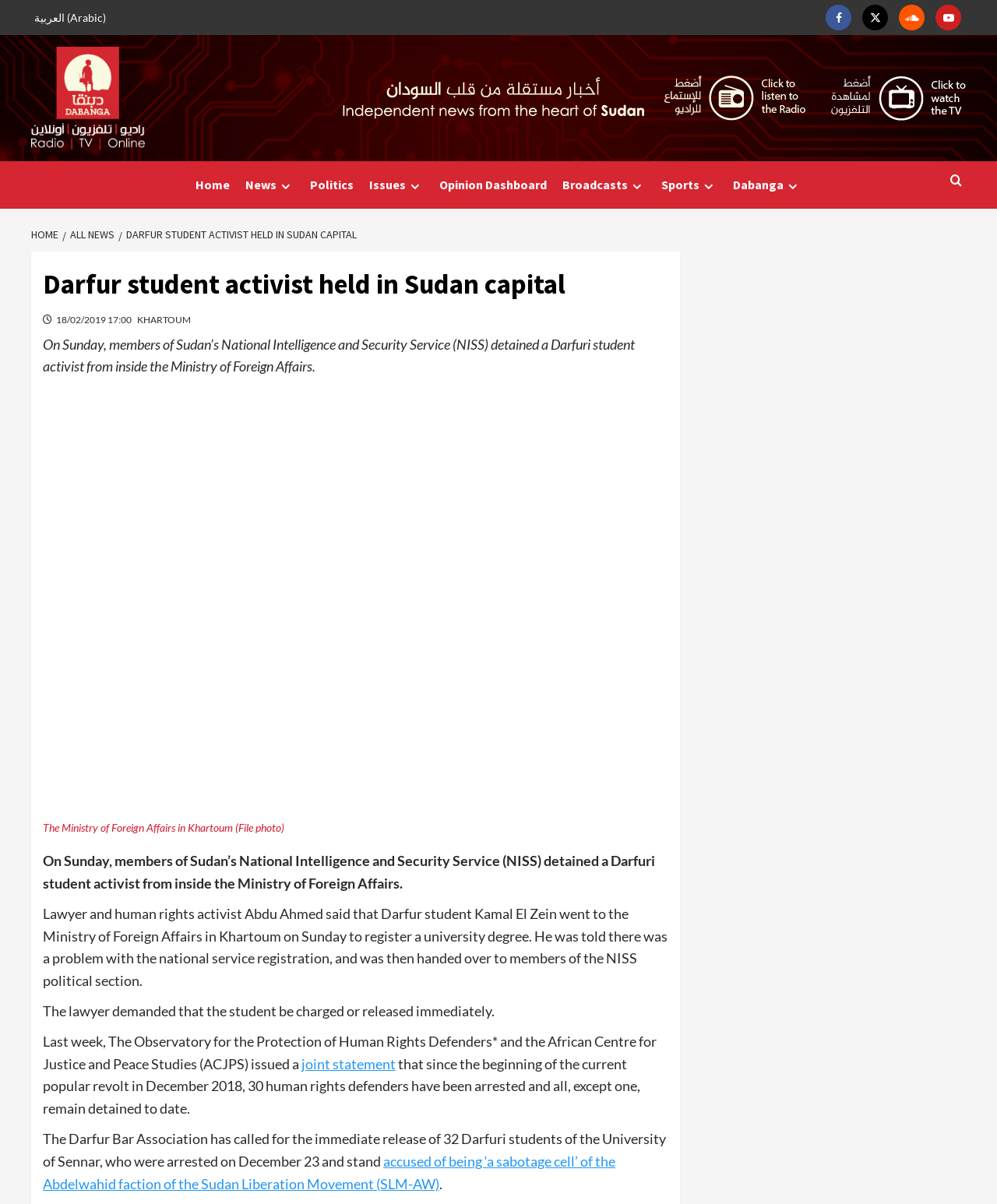Specify the bounding box coordinates of the region I need to click to perform the following instruction: "Switch to Arabic language". The coordinates must be four float numbers in the range of 0 to 1, i.e., [left, top, right, bottom].

[0.031, 0.0, 0.114, 0.029]